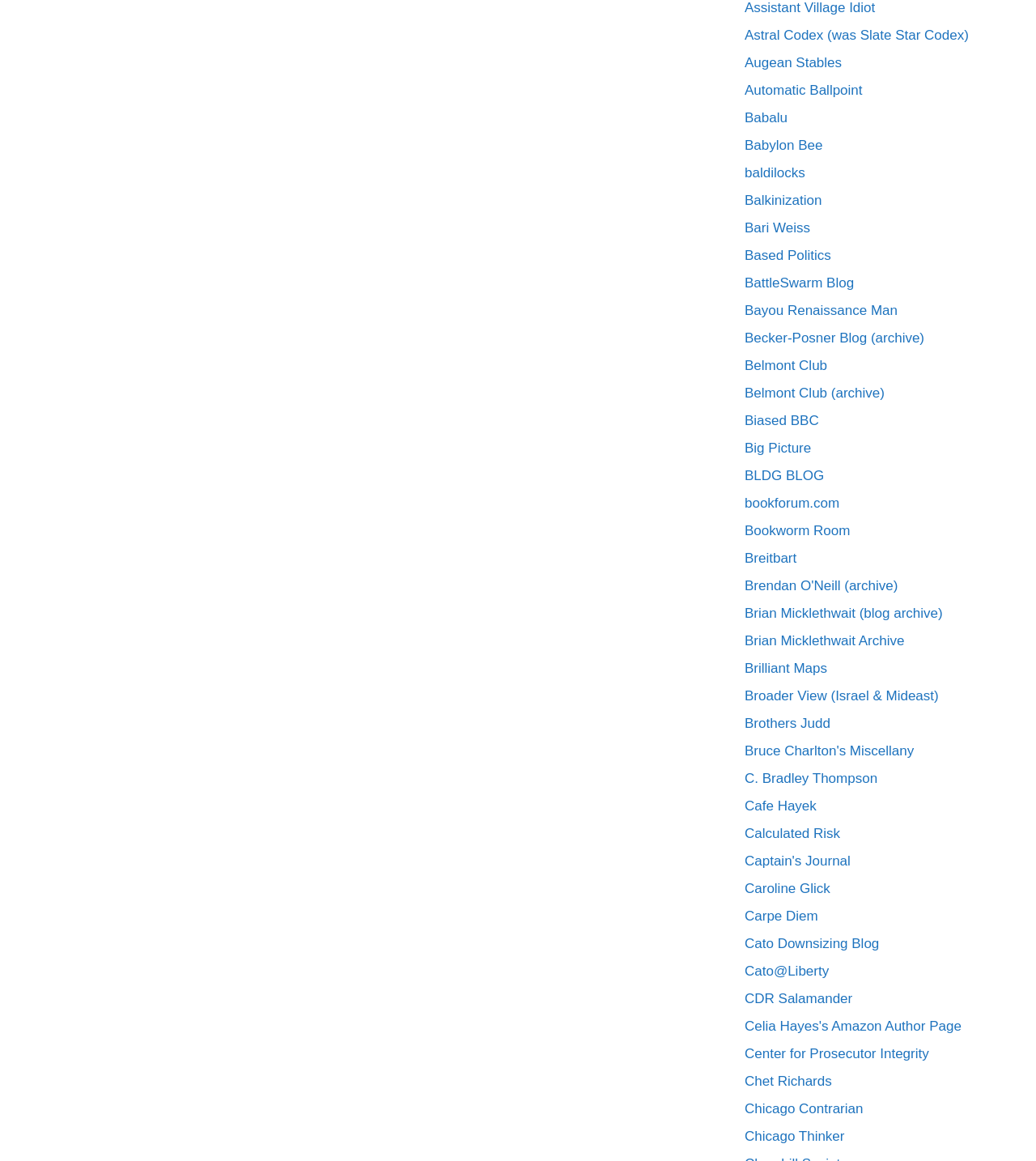Pinpoint the bounding box coordinates of the area that should be clicked to complete the following instruction: "check out Babalu". The coordinates must be given as four float numbers between 0 and 1, i.e., [left, top, right, bottom].

[0.719, 0.095, 0.76, 0.108]